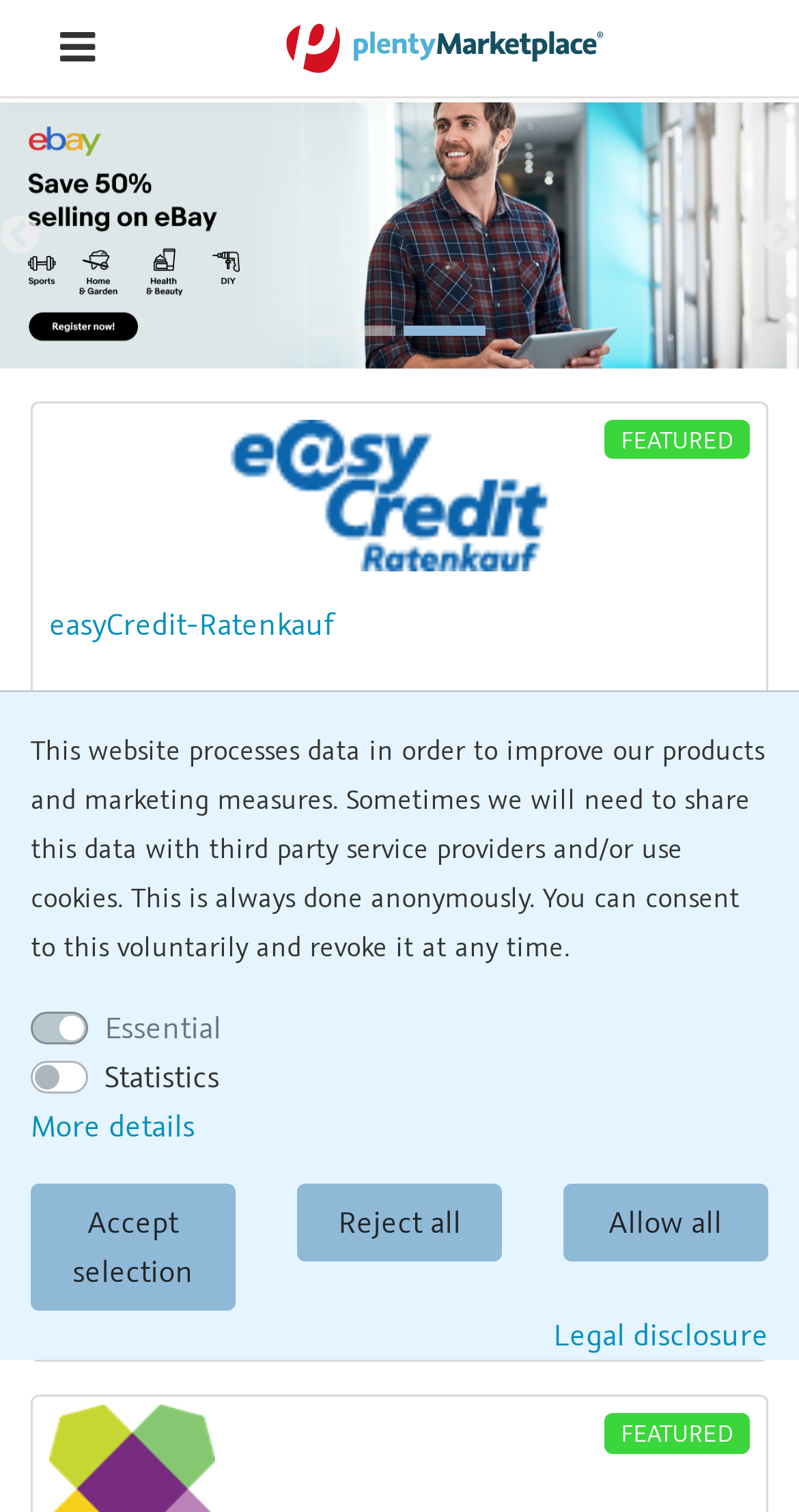Please provide a comprehensive answer to the question below using the information from the image: What is the relationship between easyCredit-Ratenkauf and plentymarkets?

Based on the webpage, it appears that easyCredit-Ratenkauf is an official plugin for plentymarkets. This can be inferred from the presence of a link to the easyCredit-Ratenkauf plugin in the 'FEATURED' section, which suggests that it is a recommended or officially supported plugin.